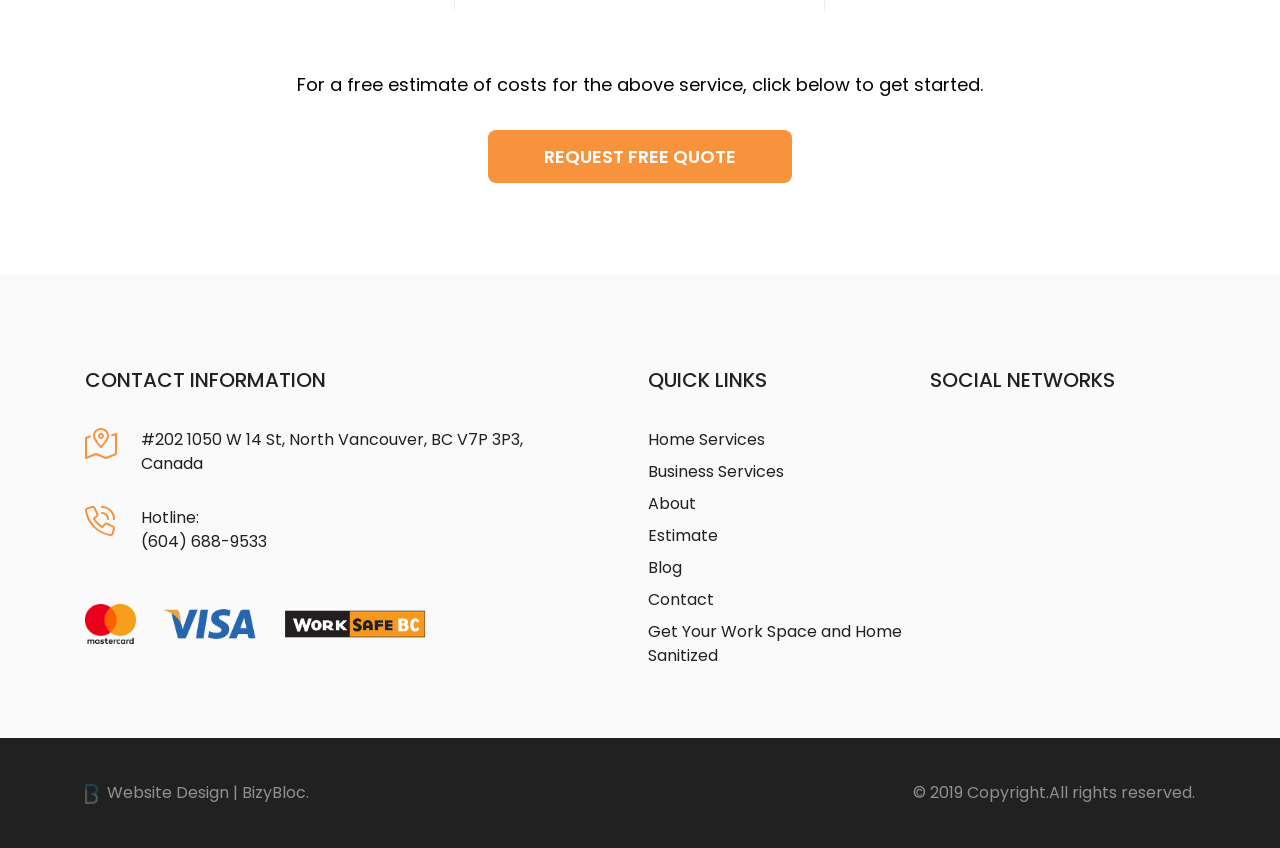Please identify the bounding box coordinates of the element that needs to be clicked to perform the following instruction: "Click on the 'Menu' link".

None